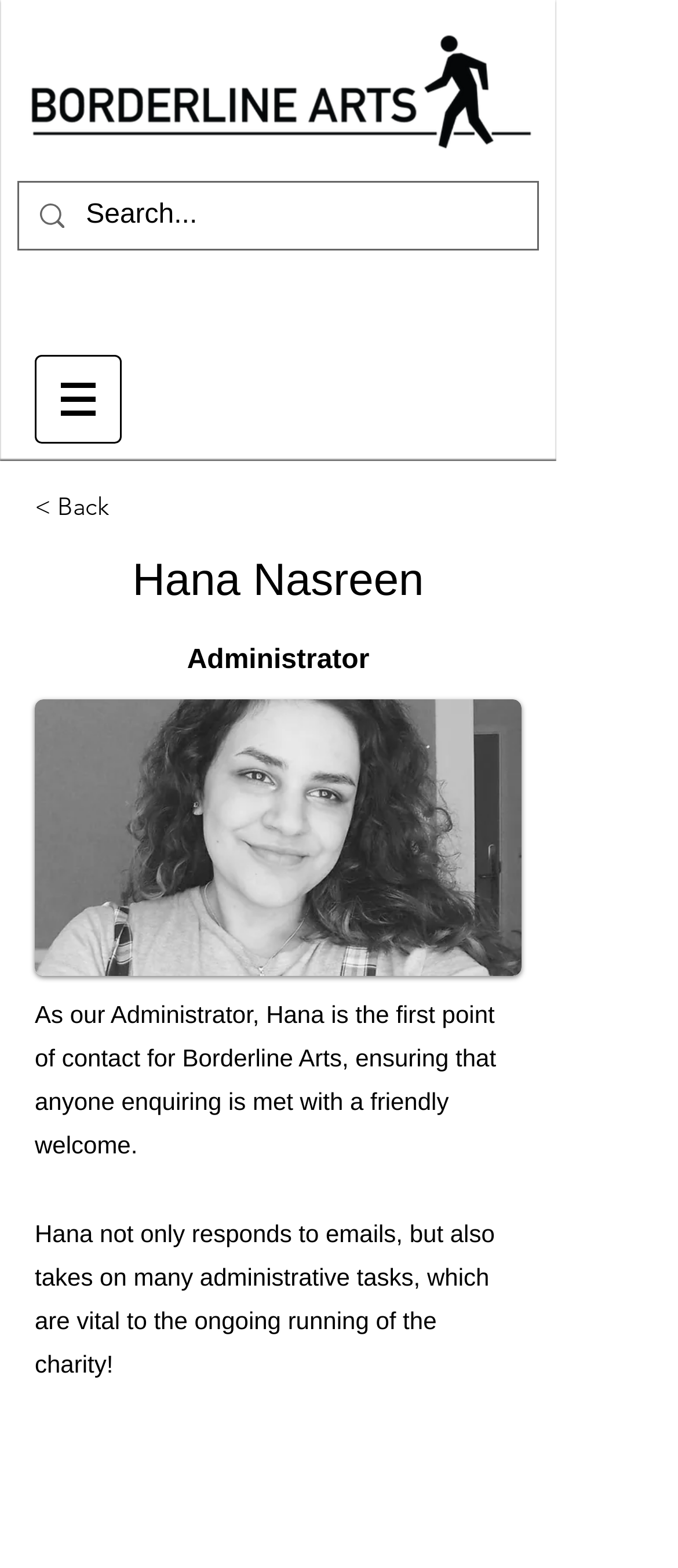What is the image description of Hana?
Give a thorough and detailed response to the question.

The image of Hana is displayed with the text 'Hana Nasreen' in the image element with bounding box coordinates [0.051, 0.446, 0.769, 0.622]. This suggests that the image is a profile picture of Hana Nasreen.